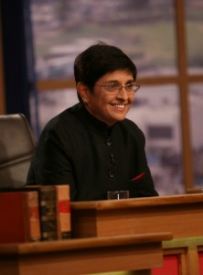Give a detailed account of the contents of the image.

In this engaging image, Kiran Bedi, a prominent Indian politician and former police officer, is seen seated at a desk, exuding confidence and warmth. Dressed in a traditional black attire, she smiles broadly, reflecting her approachable personality. The backdrop features a well-lit studio setting, with a blurred view of a cityscape visible through large windows, hinting at a vibrant environment conducive to discussion and debate. On the desk, a few books are stacked, symbolizing her intellectual approach. This moment captures her in a relaxed yet attentive demeanor, likely during a conversation or interview.